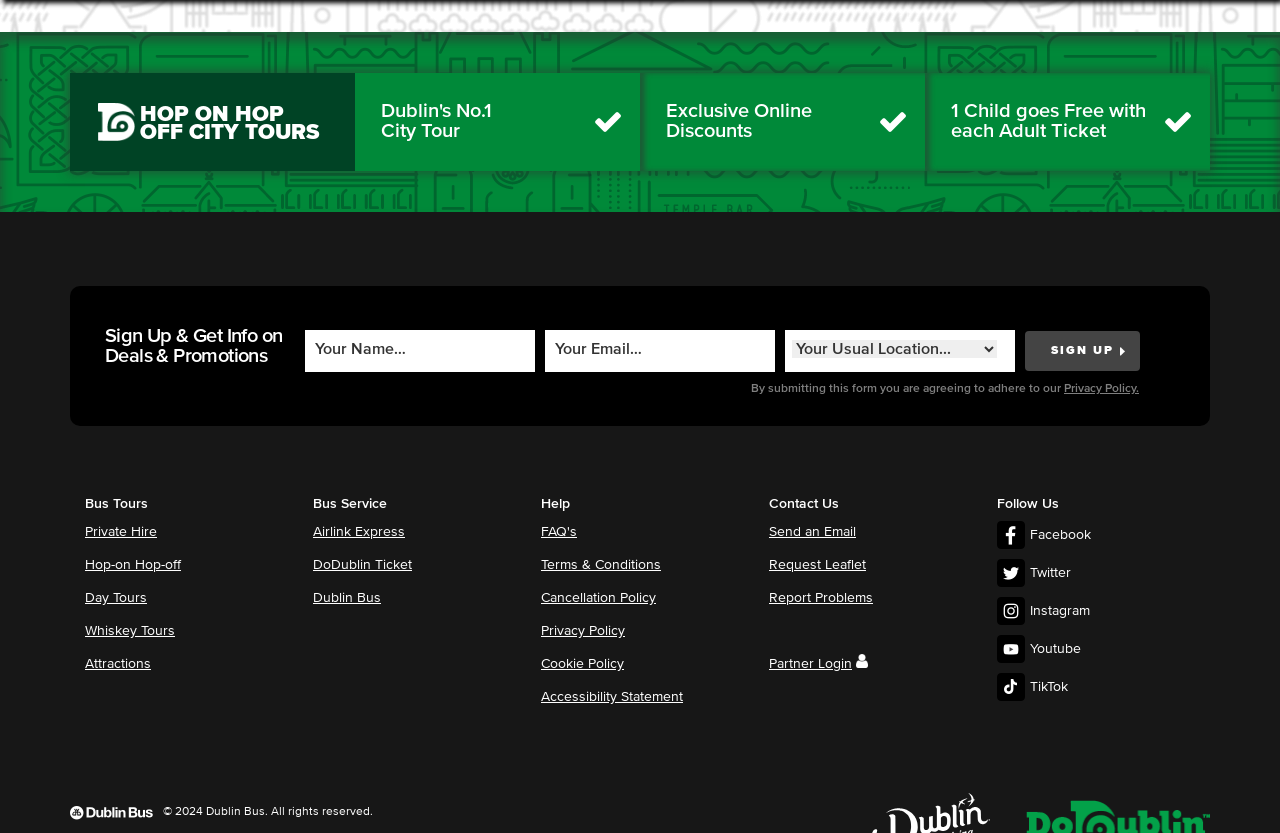What is the purpose of the 'Help' section?
Examine the image and give a concise answer in one word or a short phrase.

To provide FAQs and policies